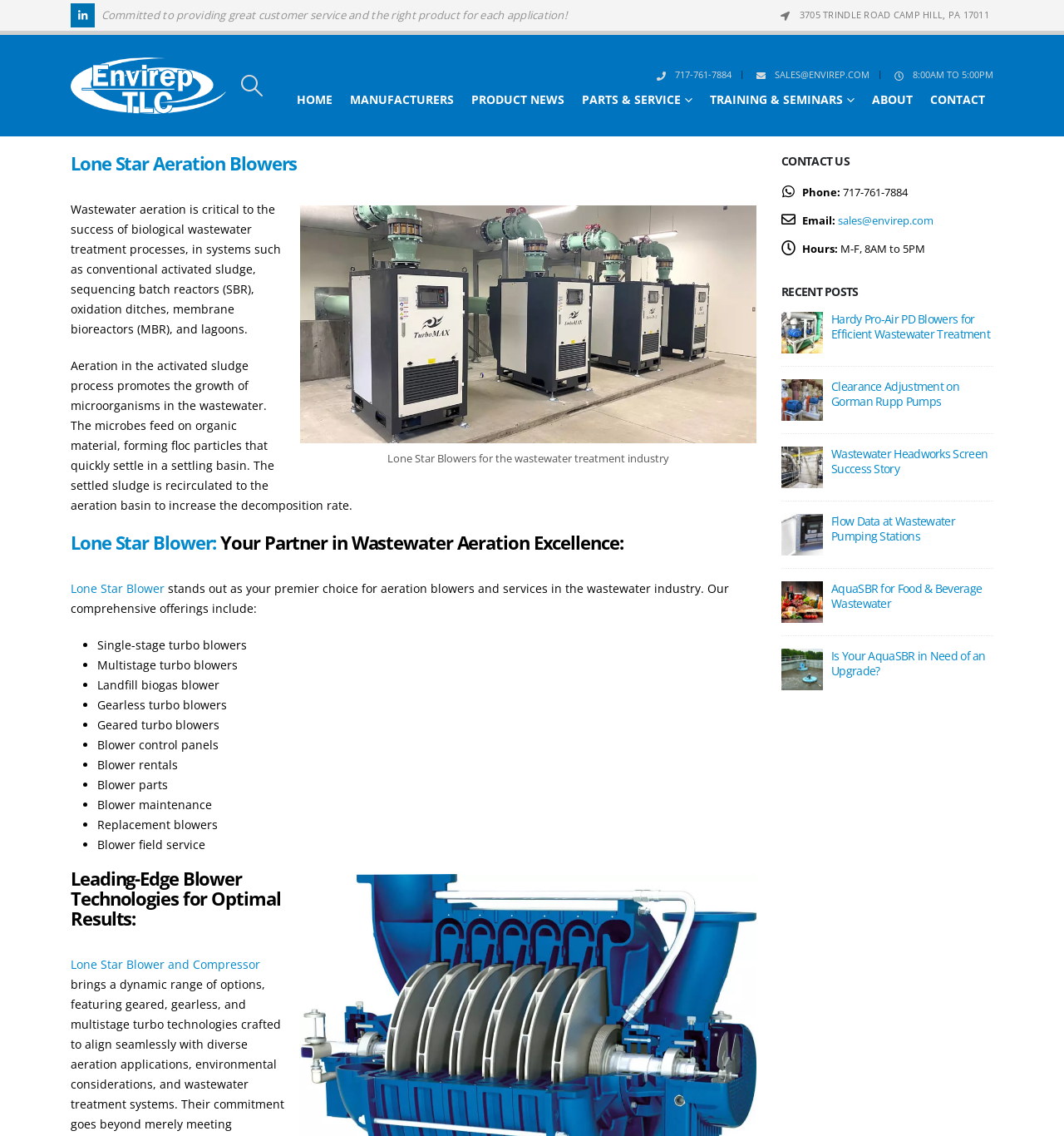From the details in the image, provide a thorough response to the question: What is the company name in the top-left corner?

I found the company name by looking at the top-left corner of the webpage, where I saw a logo and the text 'Lone Star Aeration Blowers'.